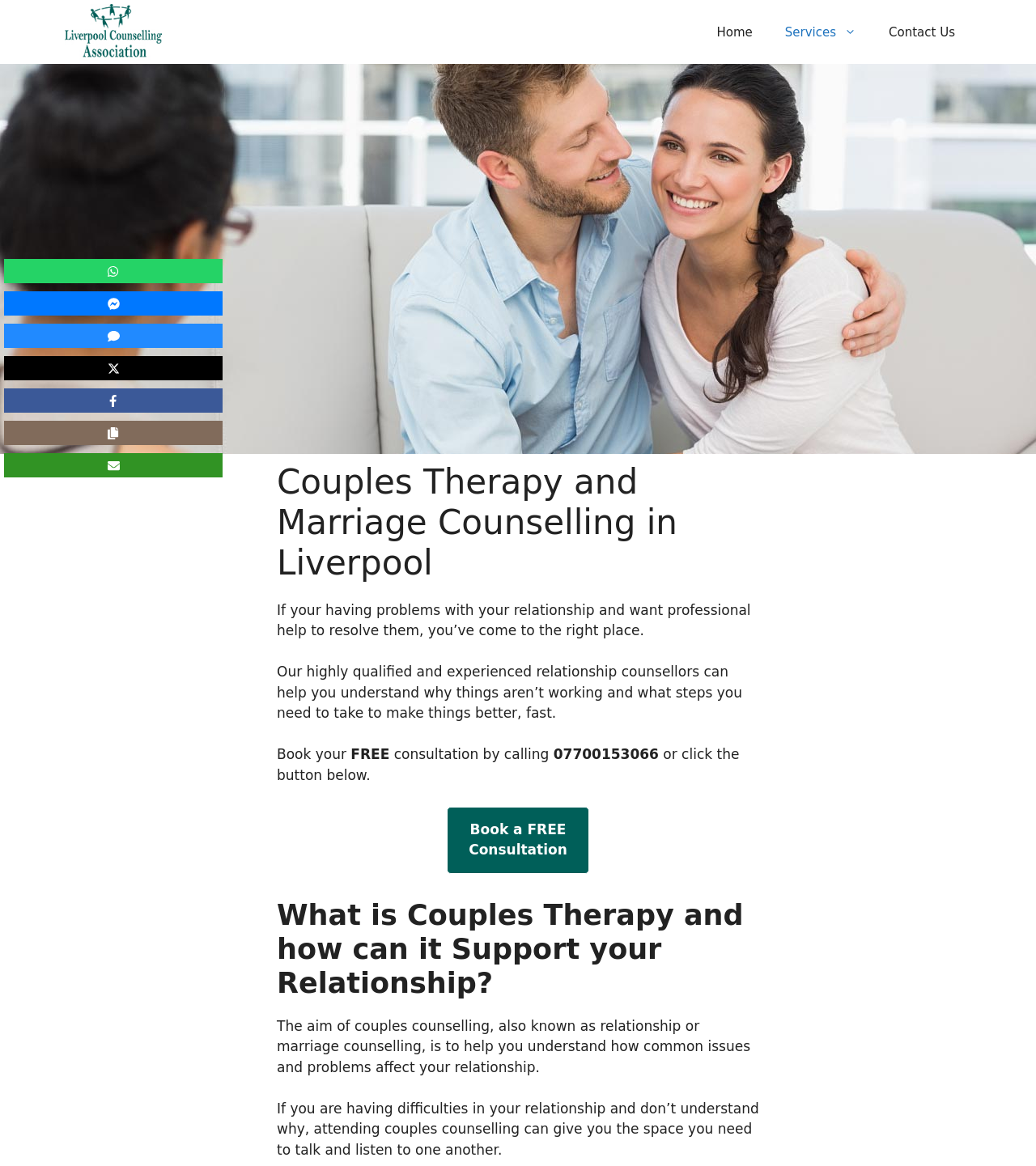What is the main service offered by this website?
Give a comprehensive and detailed explanation for the question.

Based on the webpage content, it is clear that the website is focused on providing couples therapy and marriage counseling services in Liverpool. The heading 'Couples Therapy and Marriage Counselling in Liverpool' and the text 'If your having problems with your relationship and want professional help to resolve them, you’ve come to the right place.' suggest that the website is dedicated to offering relationship counseling services.